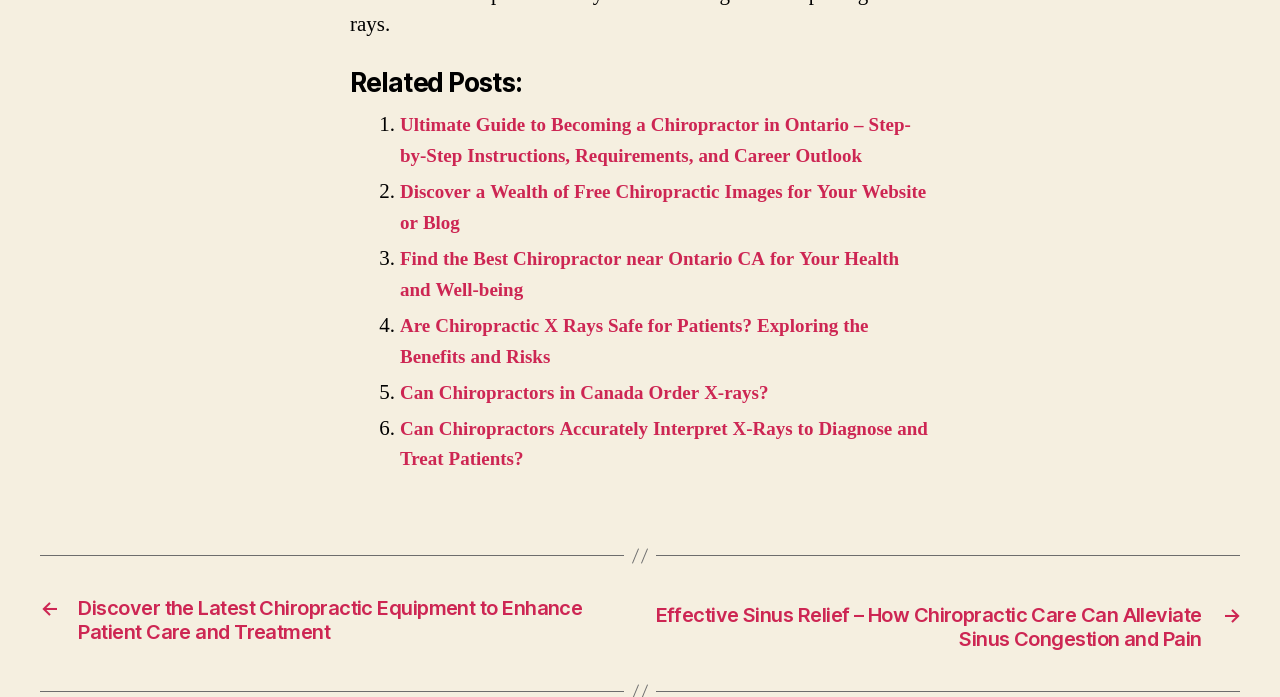How many links are listed under 'Related Posts'?
Answer the question based on the image using a single word or a brief phrase.

6